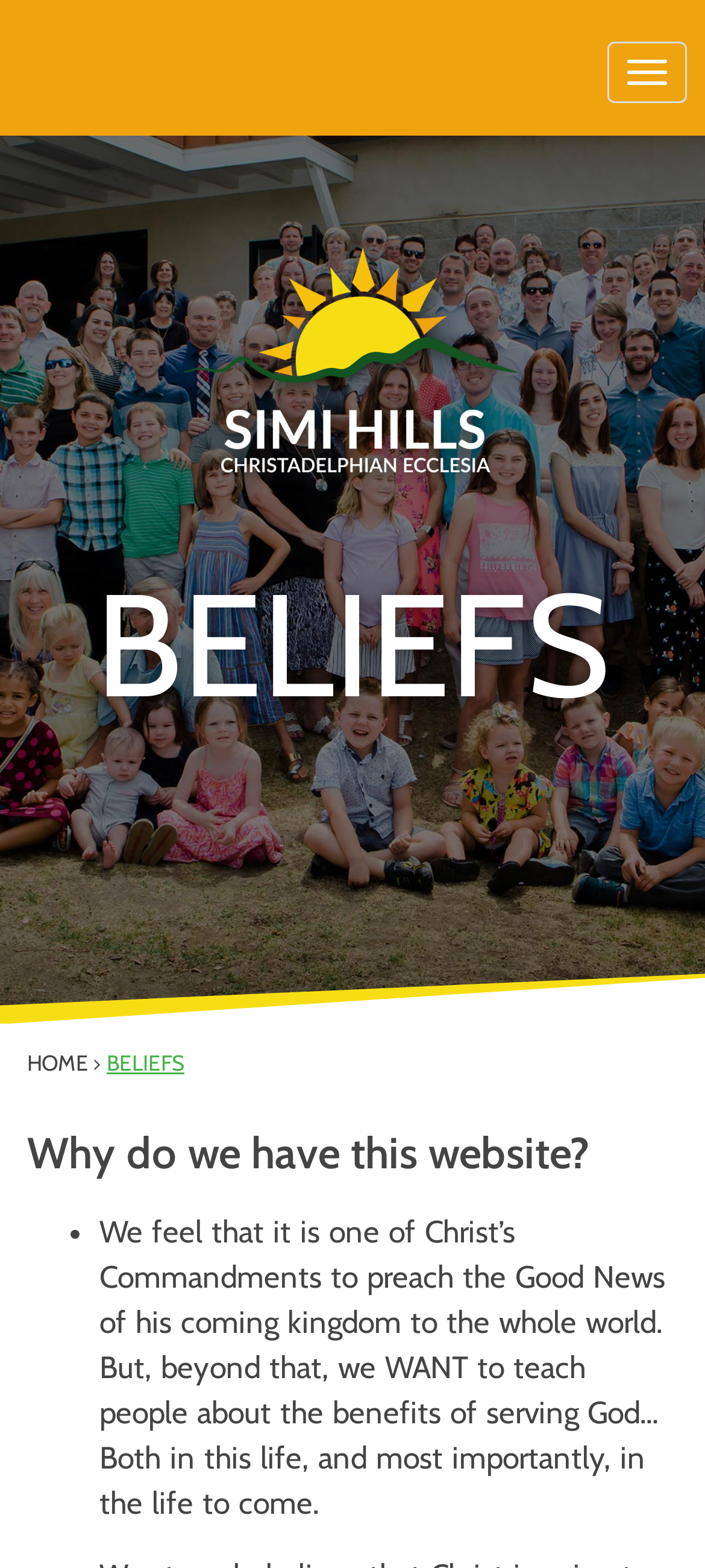What is the benefit of serving God?
Carefully analyze the image and provide a thorough answer to the question.

According to the text, serving God has benefits in this life and most importantly, in the life to come. This implies that serving God has both short-term and long-term benefits.